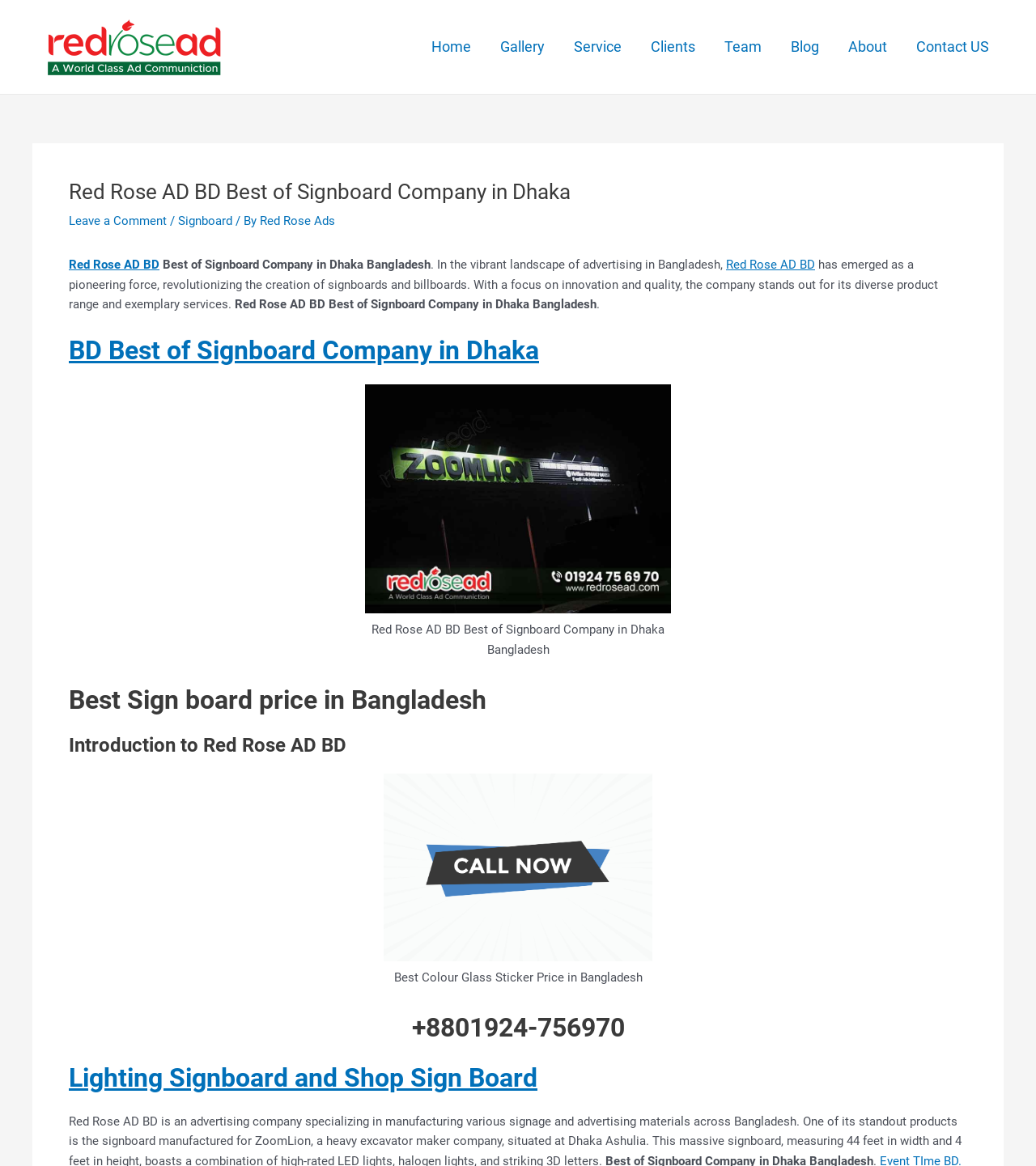Find the bounding box of the UI element described as: "About". The bounding box coordinates should be given as four float values between 0 and 1, i.e., [left, top, right, bottom].

[0.805, 0.012, 0.87, 0.068]